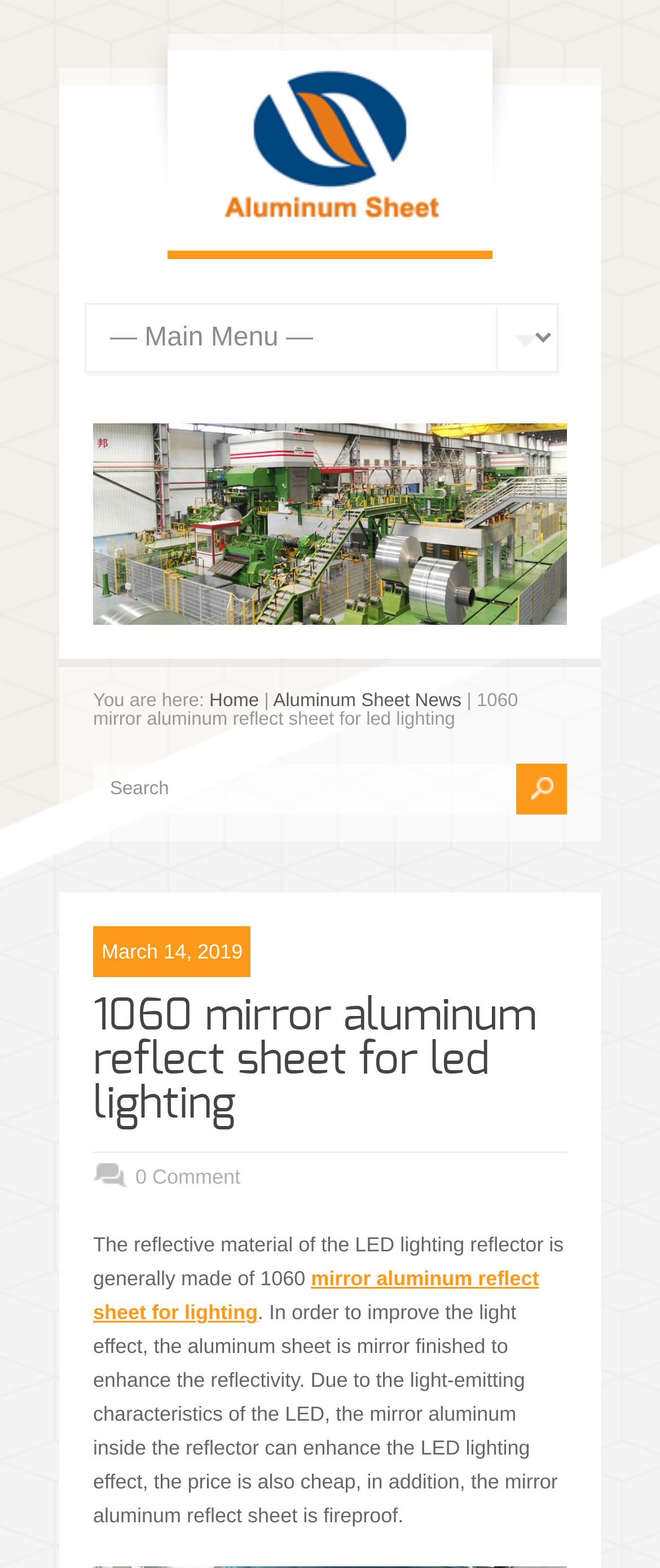Provide the bounding box coordinates in the format (top-left x, top-left y, bottom-right x, bottom-right y). All values are floating point numbers between 0 and 1. Determine the bounding box coordinate of the UI element described as: Home

[0.317, 0.441, 0.392, 0.454]